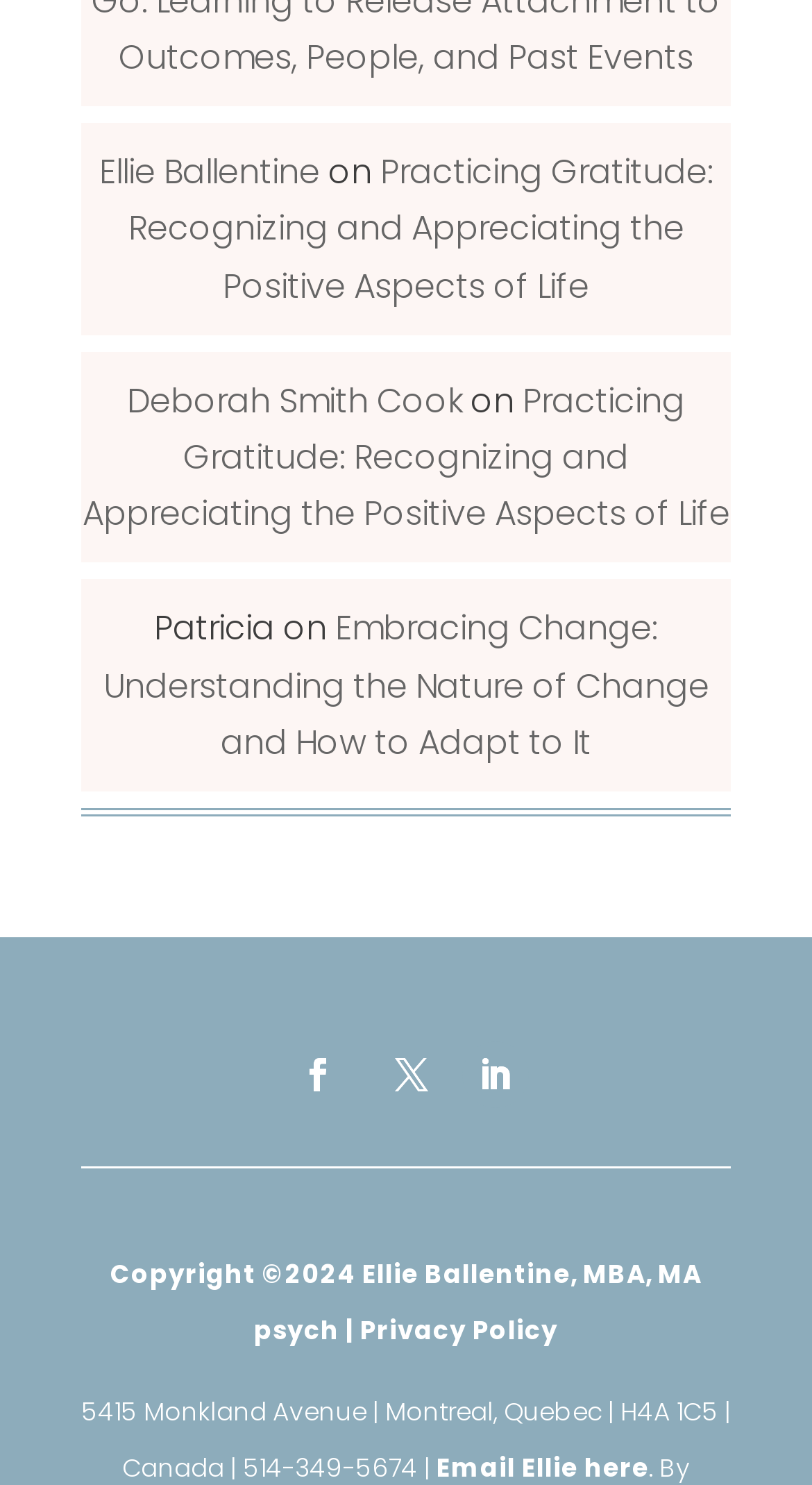Determine the bounding box coordinates for the clickable element required to fulfill the instruction: "visit Ellie Ballentine's page". Provide the coordinates as four float numbers between 0 and 1, i.e., [left, top, right, bottom].

[0.122, 0.1, 0.394, 0.132]